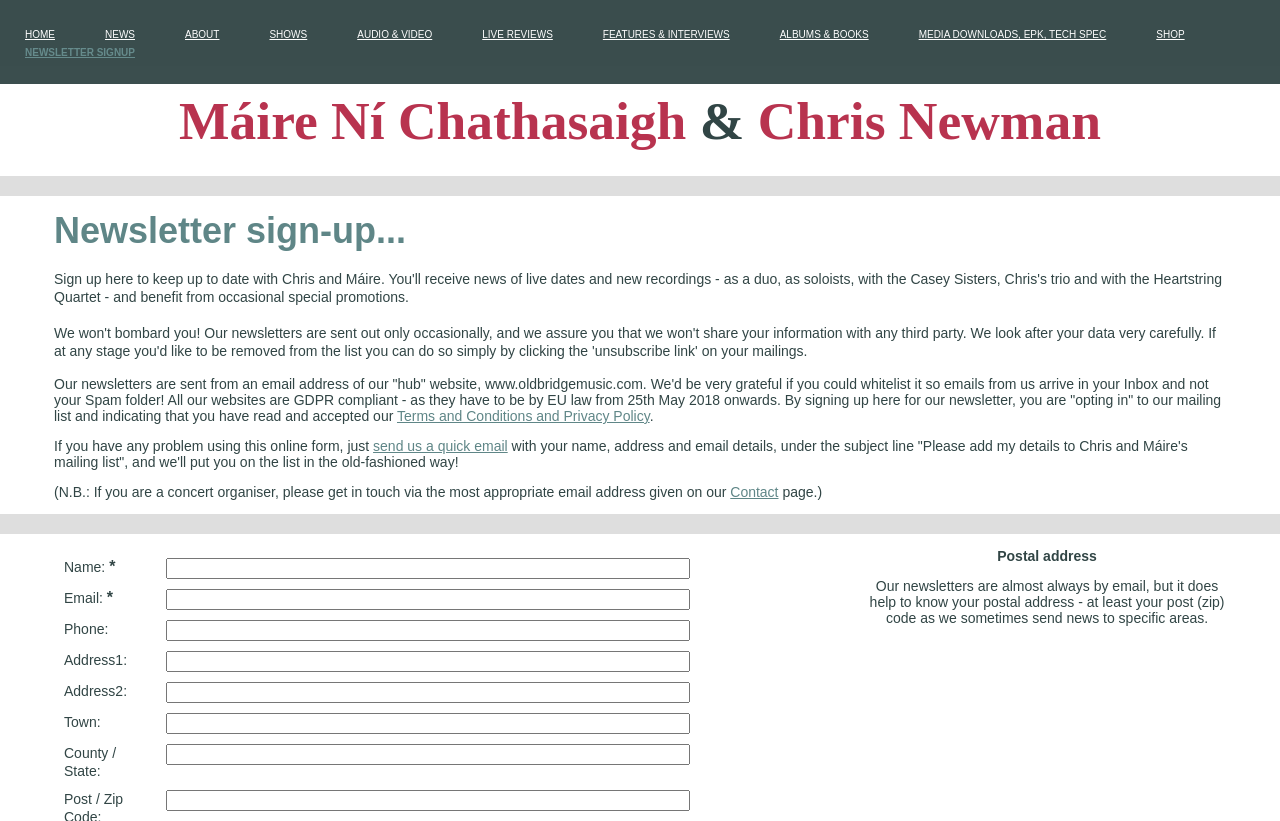What is the purpose of this webpage?
Offer a detailed and exhaustive answer to the question.

I inferred the purpose of the webpage by analyzing the meta description and the content of the webpage, which includes a form to sign up for a newsletter.